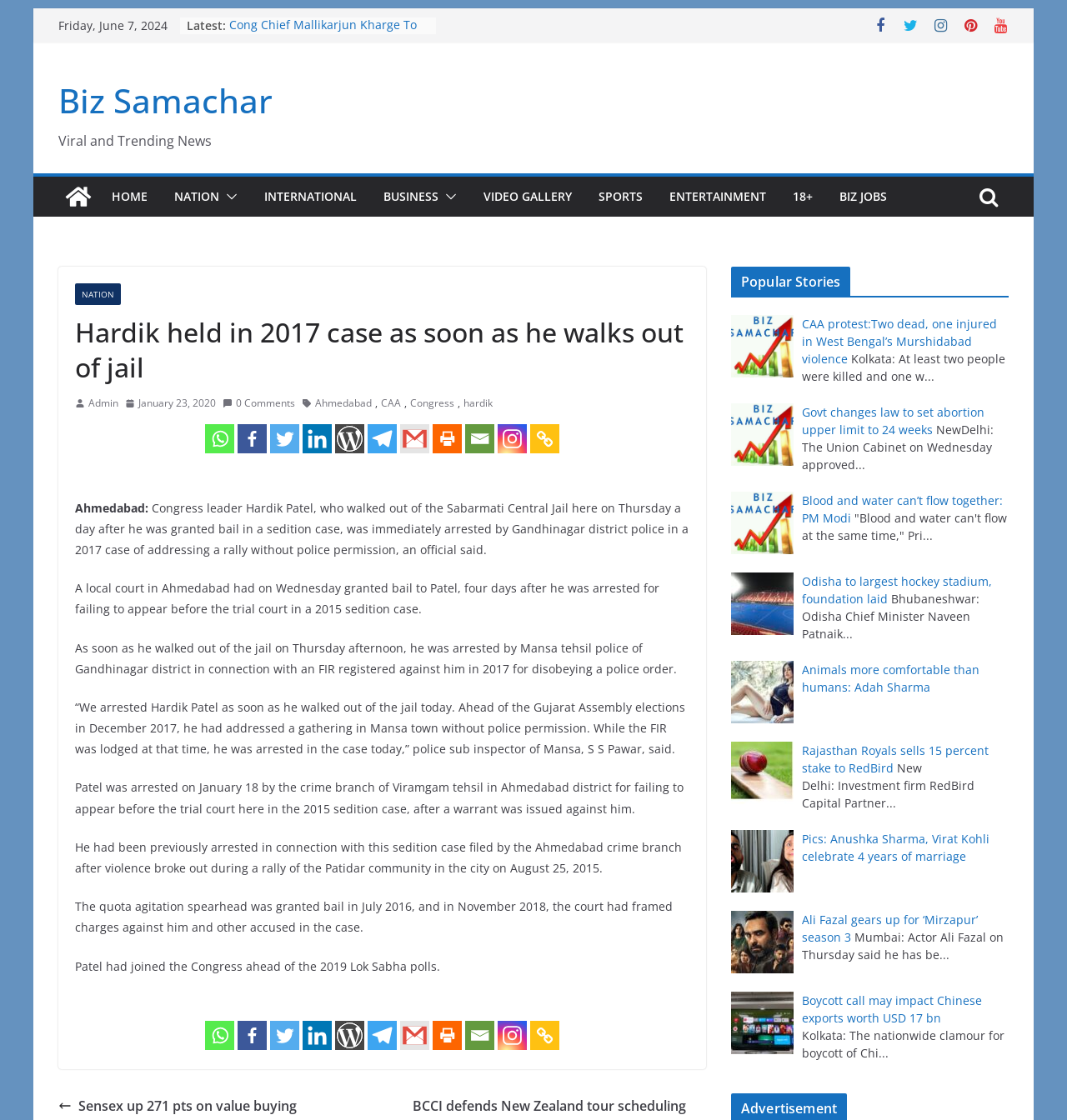Illustrate the webpage thoroughly, mentioning all important details.

This webpage is a news article from Biz Samachar, with the title "Hardik held in 2017 case as soon as he walks out of jail". At the top of the page, there is a link to skip to the content, followed by the current date, "Friday, June 7, 2024". Below this, there is a list of latest news articles, each represented by a bullet point and a link to the article.

To the right of the latest news list, there are several social media icons, including Facebook, Twitter, and LinkedIn, among others. Below these icons, there is a navigation menu with links to different sections of the website, such as "HOME", "NATION", "INTERNATIONAL", and "BUSINESS".

The main article is divided into two sections. The first section has a heading "Hardik held in 2017 case as soon as he walks out of jail" and a brief summary of the article. Below this, there is an image and several links to related topics, including "Ahmedabad", "CAA", and "Congress".

The second section of the article is the main content, which describes the arrest of Congress leader Hardik Patel in a 2017 case of addressing a rally without police permission. The article is divided into several paragraphs, each describing a different aspect of the case. There are also several links to share the article on social media platforms, as well as a link to print the article.

At the bottom of the page, there is a repeat of the social media icons and a link to copy the link to the article.